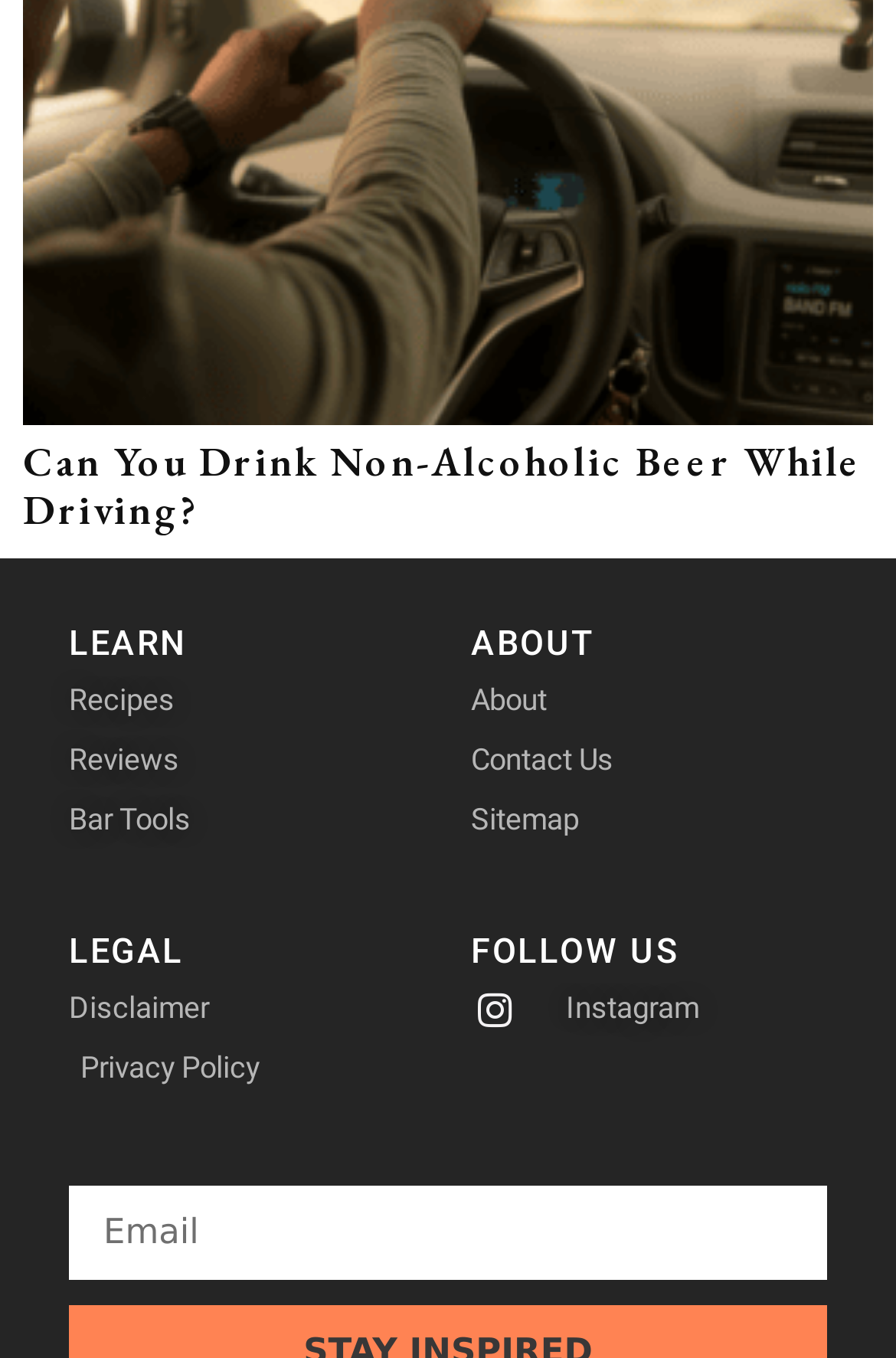Given the element description: "Sitemap", predict the bounding box coordinates of the UI element it refers to, using four float numbers between 0 and 1, i.e., [left, top, right, bottom].

[0.526, 0.587, 0.923, 0.622]